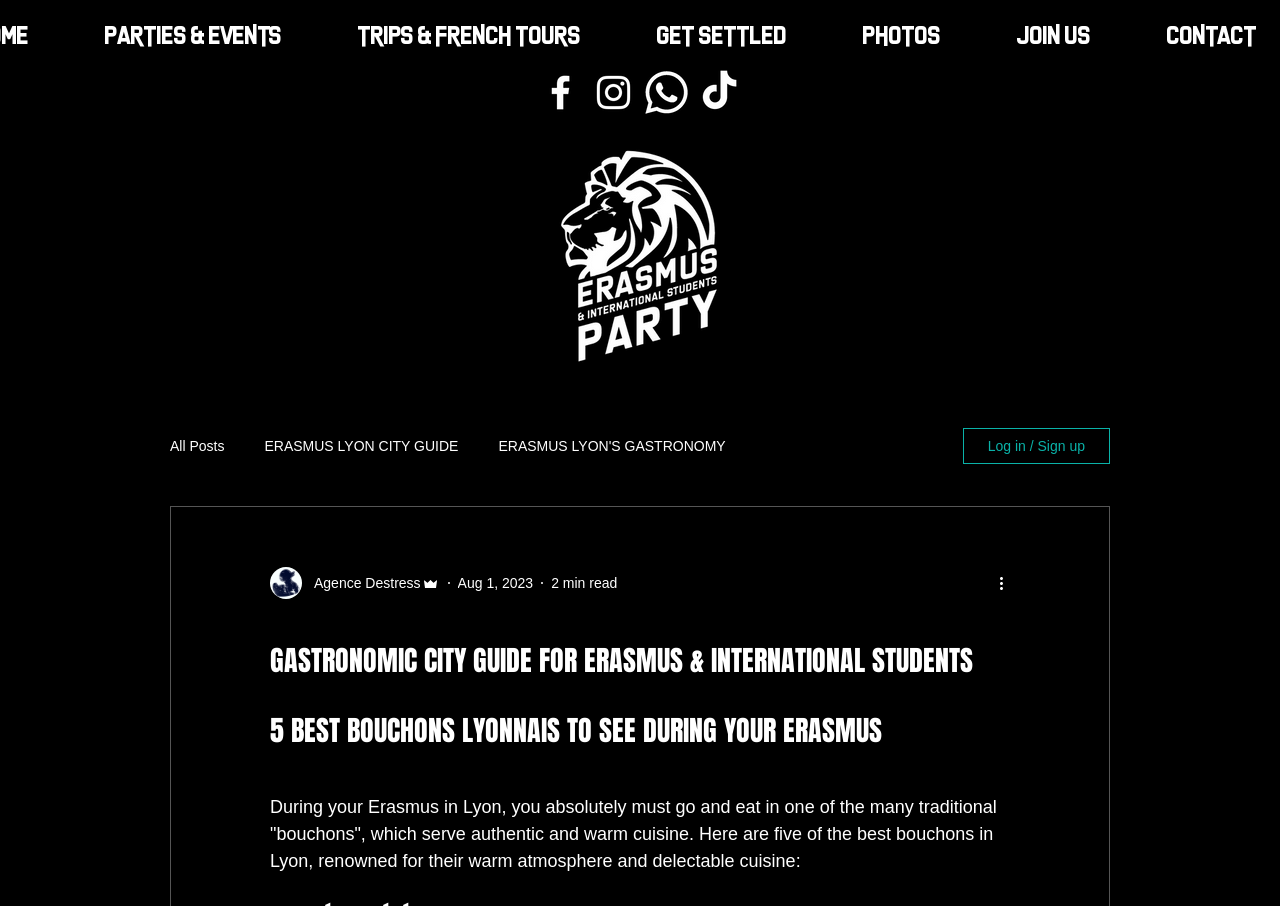Determine the bounding box coordinates of the clickable region to follow the instruction: "Click on the 'More actions' button".

[0.778, 0.63, 0.797, 0.657]